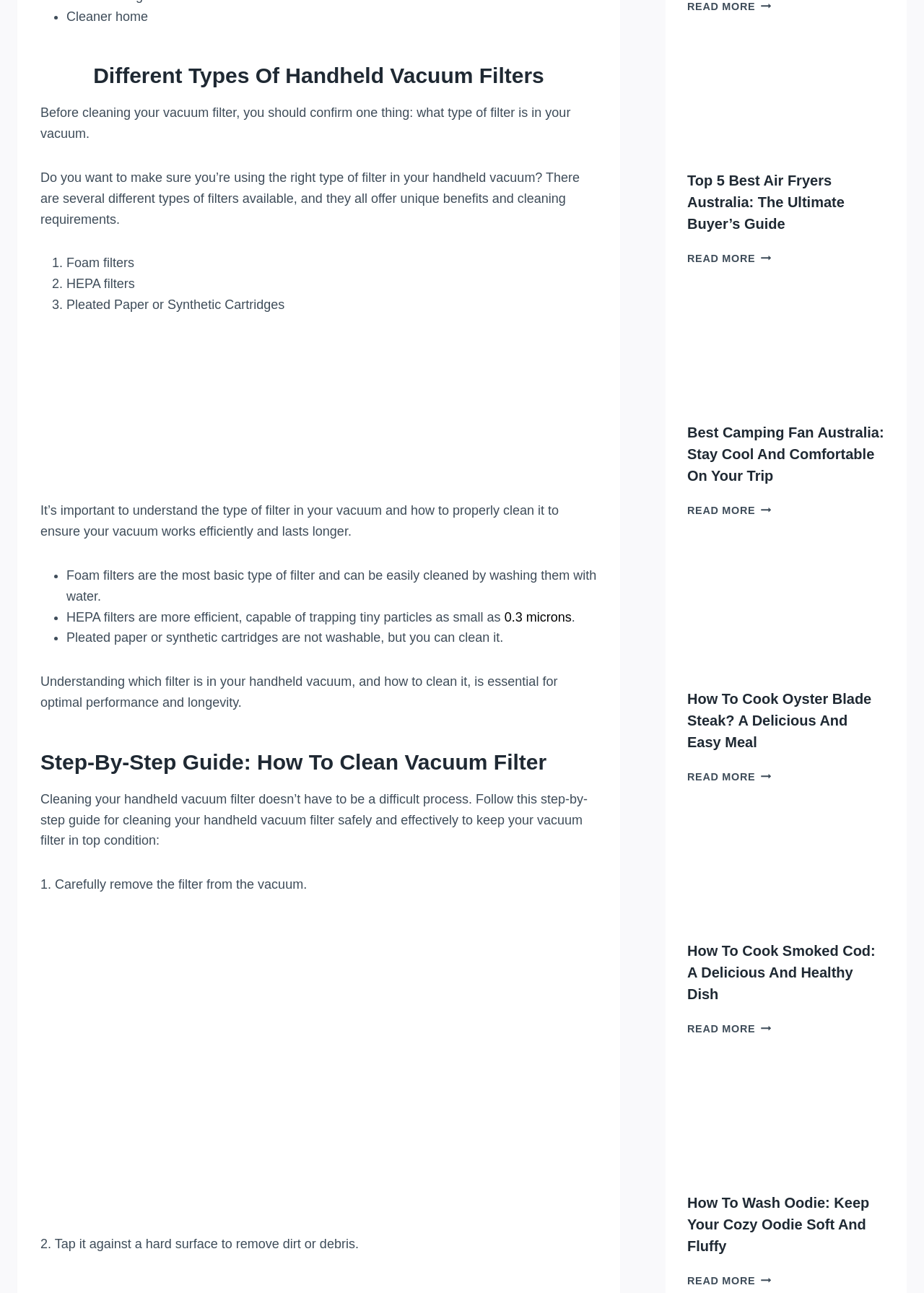Predict the bounding box coordinates of the area that should be clicked to accomplish the following instruction: "Read the article about best air fryers". The bounding box coordinates should consist of four float numbers between 0 and 1, i.e., [left, top, right, bottom].

[0.744, 0.035, 0.958, 0.121]